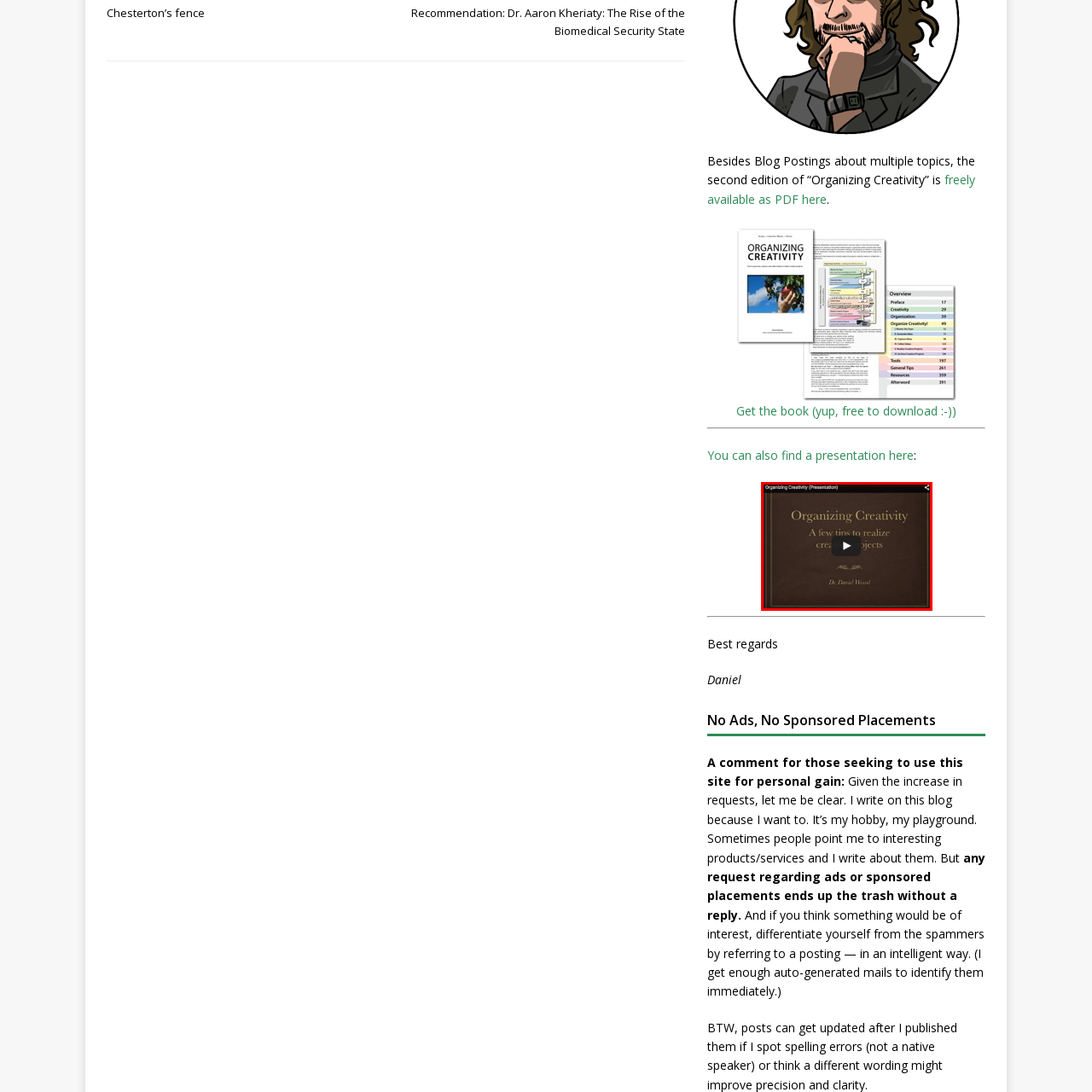Direct your attention to the red-outlined image and answer the question in a word or phrase: Who is the presenter of the presentation?

Dr. Daniel Wessel